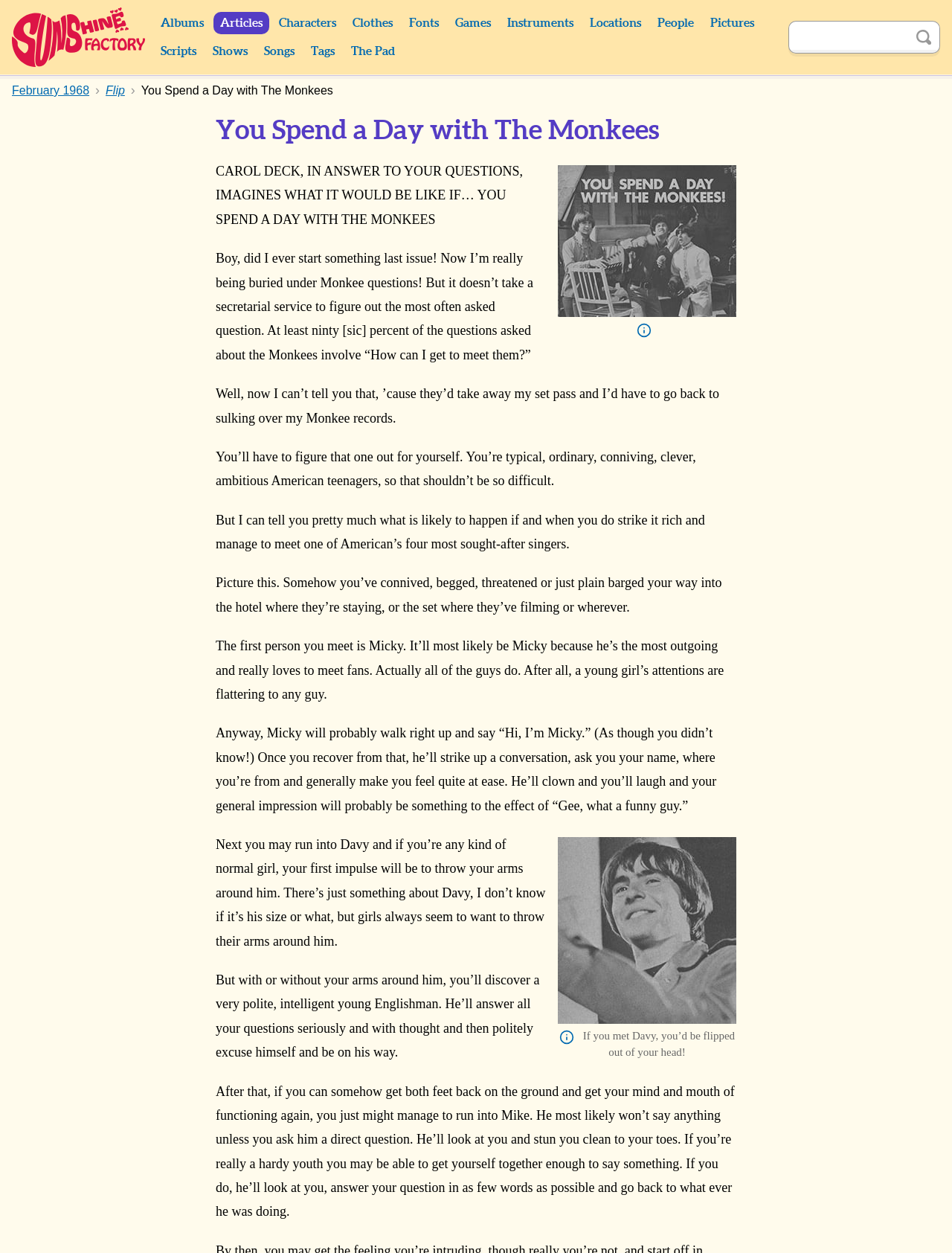Please determine the bounding box coordinates of the element's region to click for the following instruction: "Search for Monkees".

[0.828, 0.017, 0.988, 0.043]